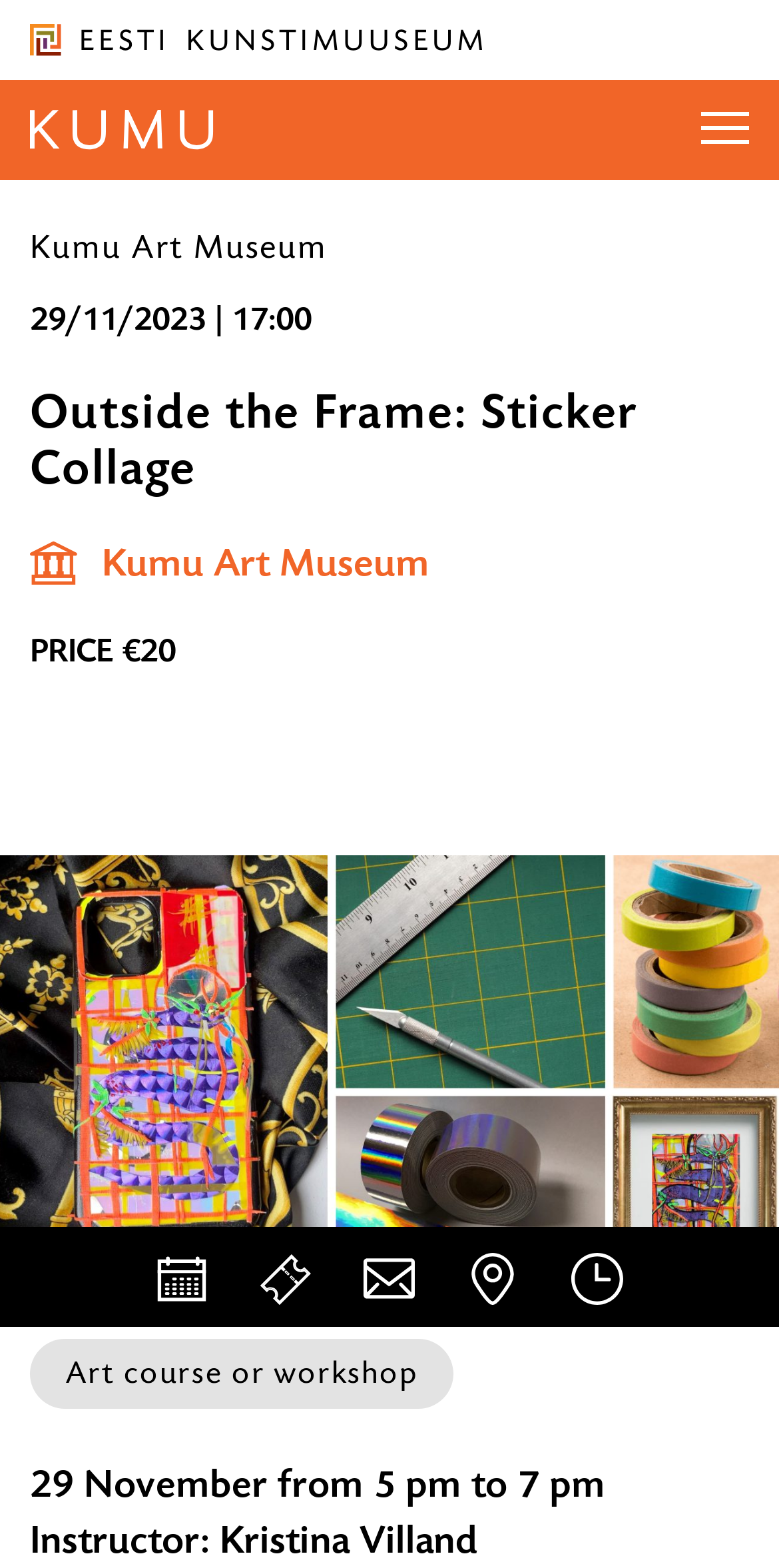Locate the coordinates of the bounding box for the clickable region that fulfills this instruction: "Click the 'Toggle menu' button".

[0.9, 0.068, 0.962, 0.098]